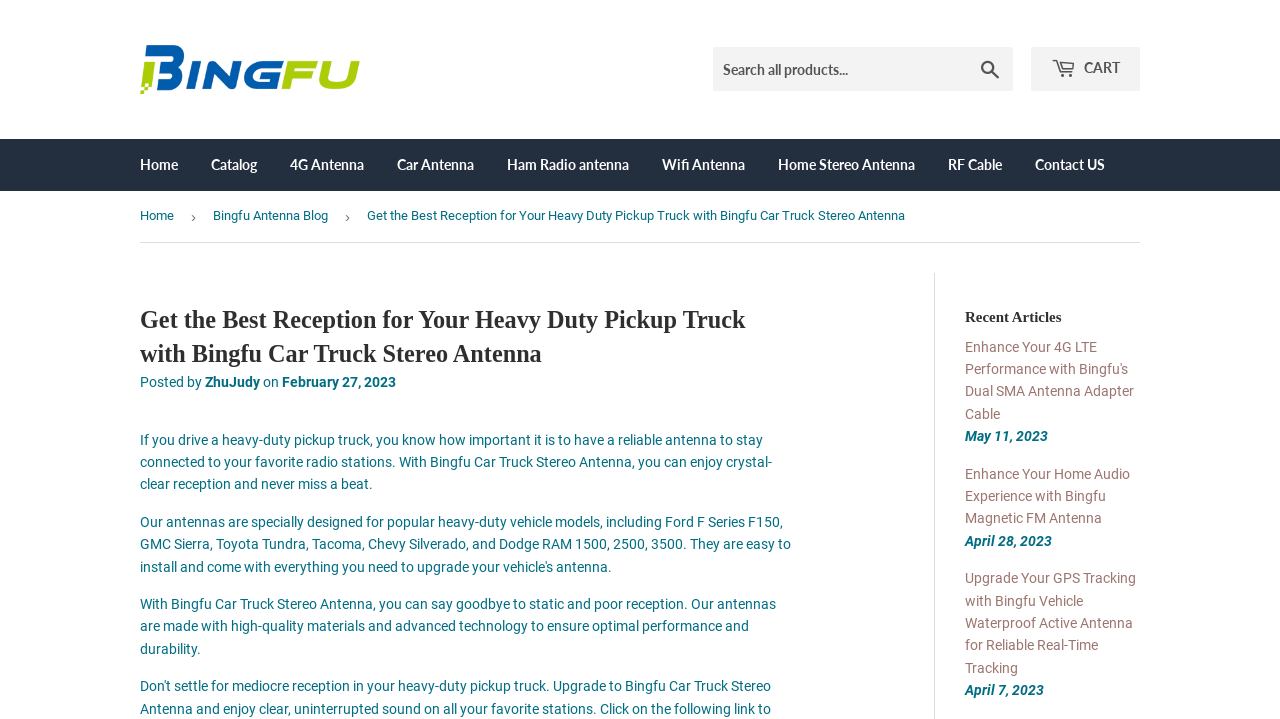What is the title or heading displayed on the webpage?

Get the Best Reception for Your Heavy Duty Pickup Truck with Bingfu Car Truck Stereo Antenna